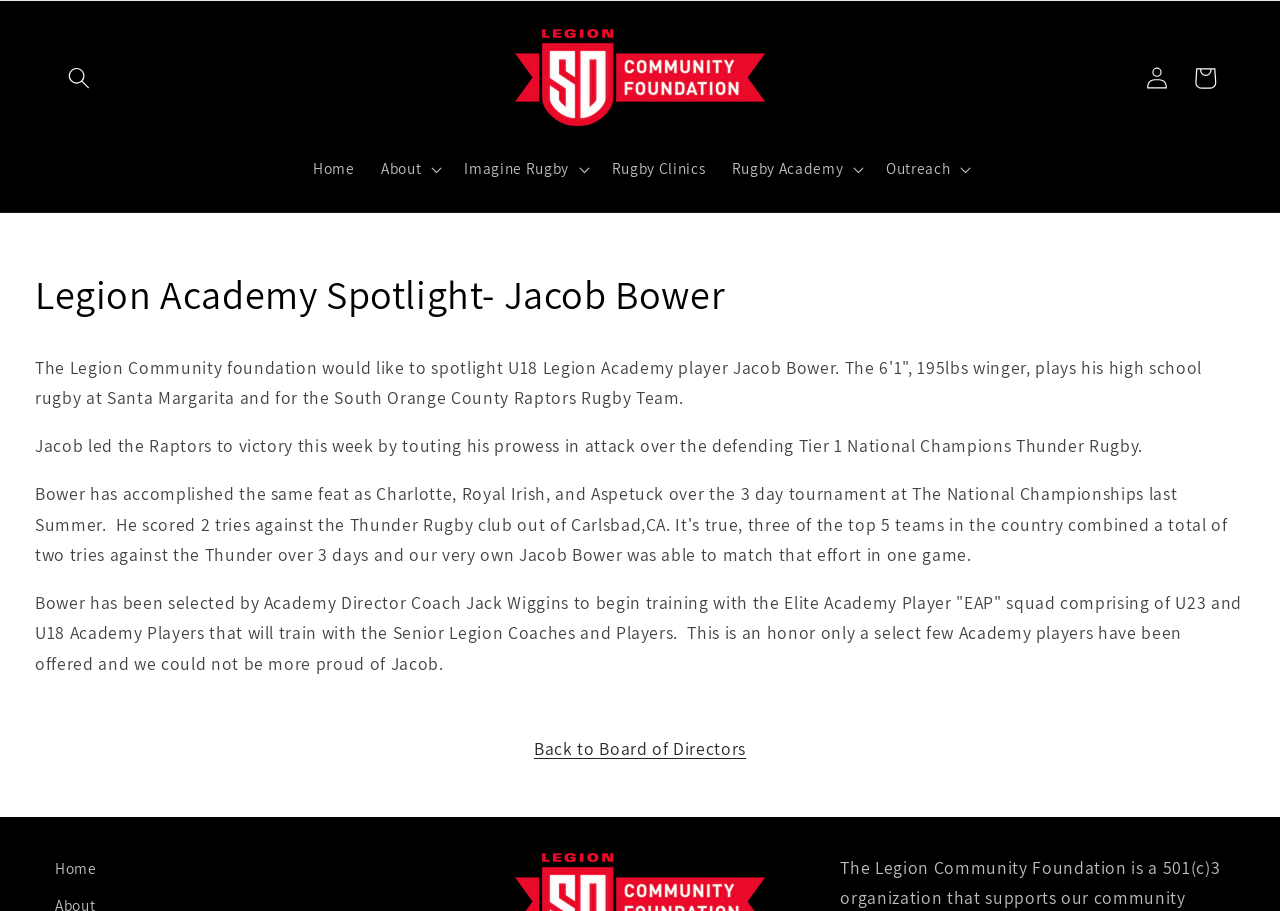Please provide the bounding box coordinates for the element that needs to be clicked to perform the instruction: "Learn about Rugby Clinics". The coordinates must consist of four float numbers between 0 and 1, formatted as [left, top, right, bottom].

[0.468, 0.16, 0.561, 0.211]